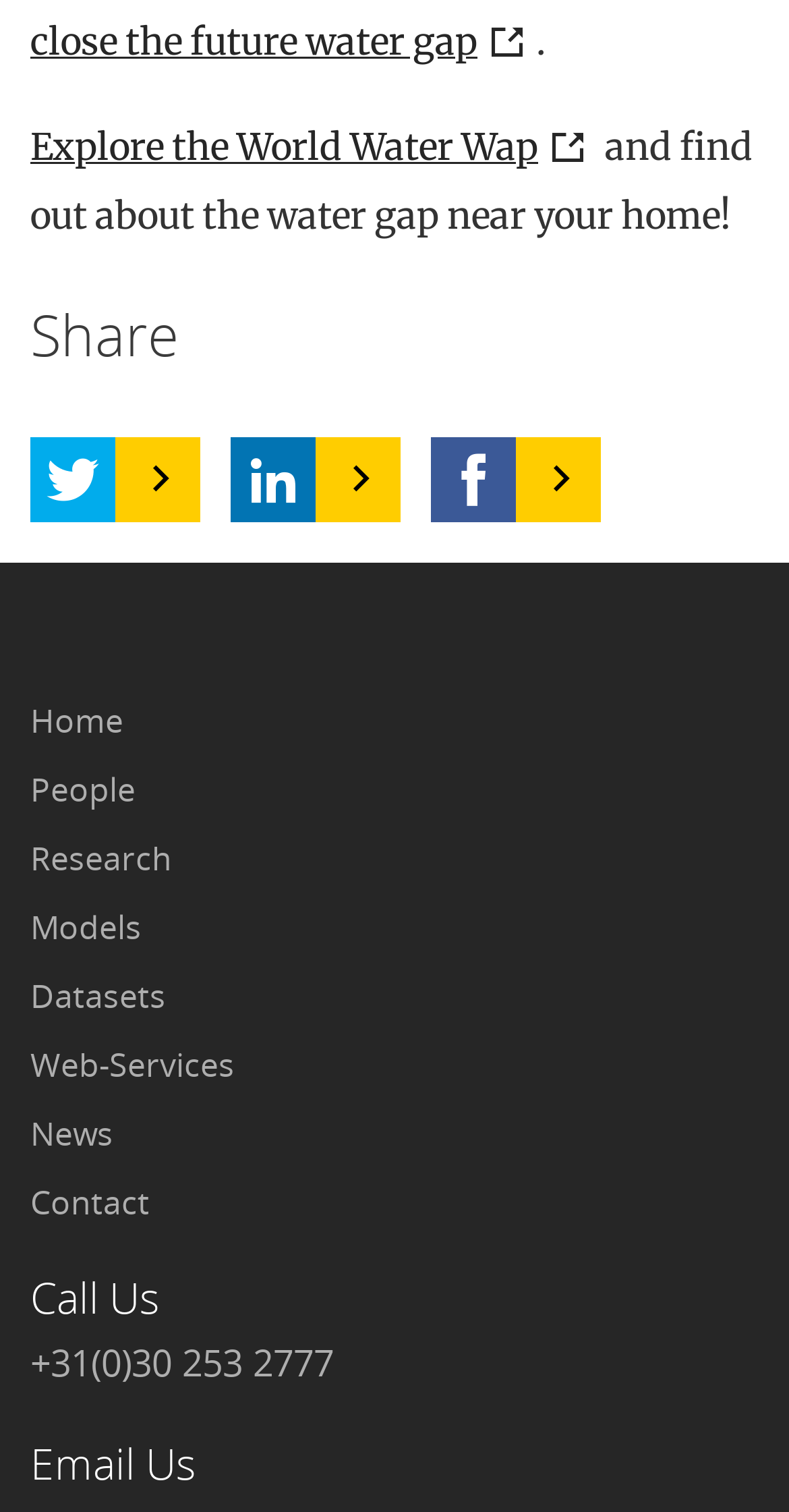Please determine the bounding box coordinates of the clickable area required to carry out the following instruction: "Call Us". The coordinates must be four float numbers between 0 and 1, represented as [left, top, right, bottom].

[0.038, 0.837, 0.962, 0.878]